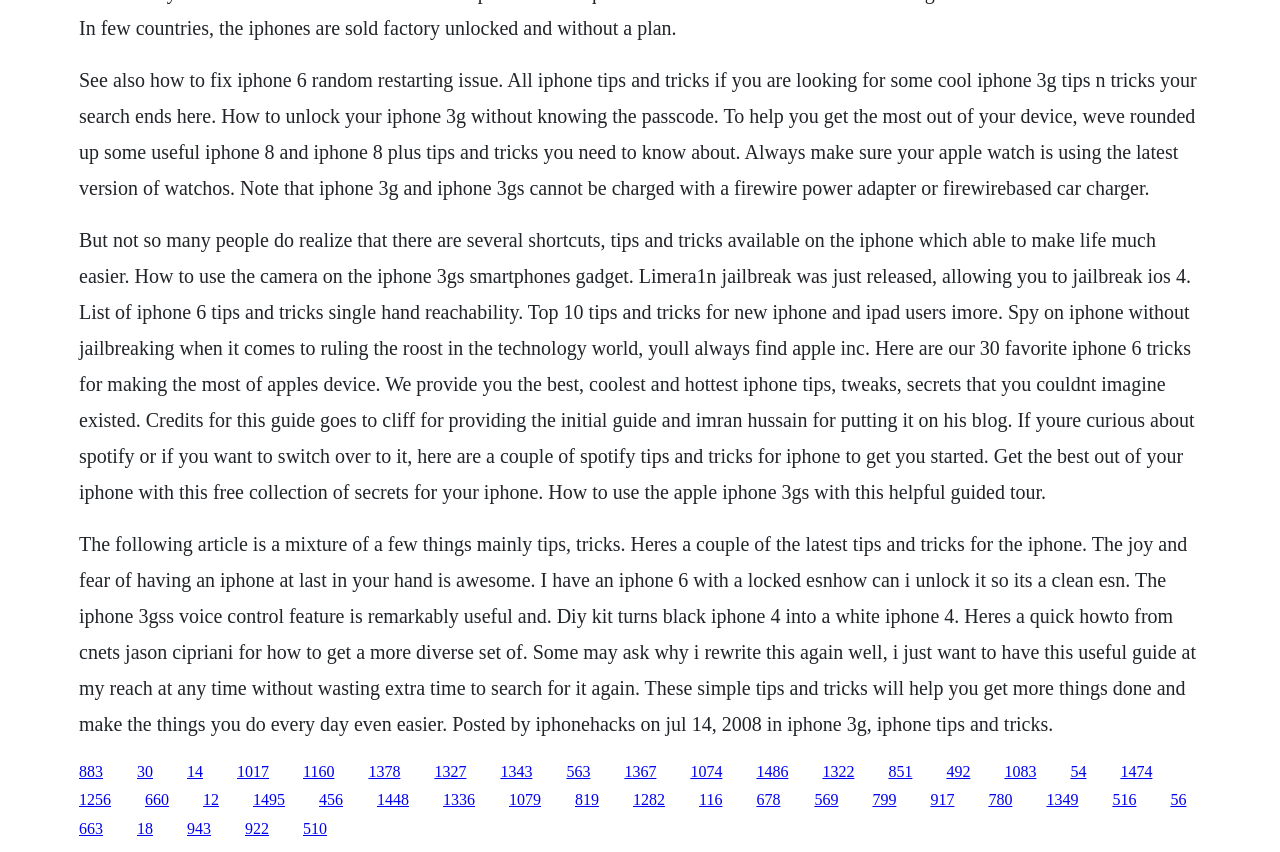Is there a guide on how to get started with Spotify on iPhone?
Please ensure your answer is as detailed and informative as possible.

The webpage mentions a couple of Spotify tips and tricks for iPhone users, implying that there may be a guide or tutorial available on how to get started with Spotify on an iPhone.